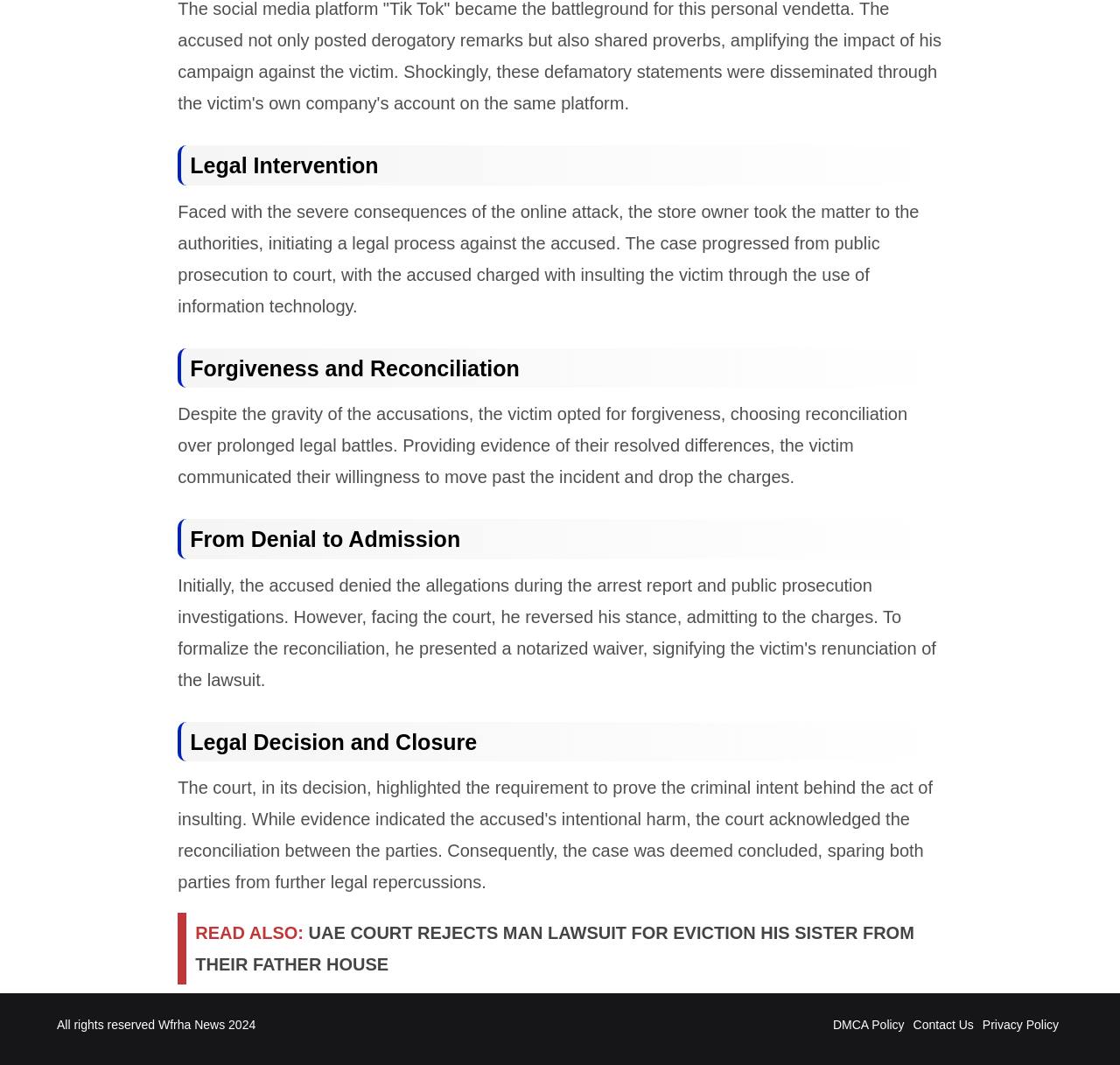What is the name of the news organization?
Please interpret the details in the image and answer the question thoroughly.

The name of the news organization can be found at the bottom of the webpage, where it says 'All rights reserved Wfrha News 2024'. This suggests that Wfrha News is the publisher of the article.